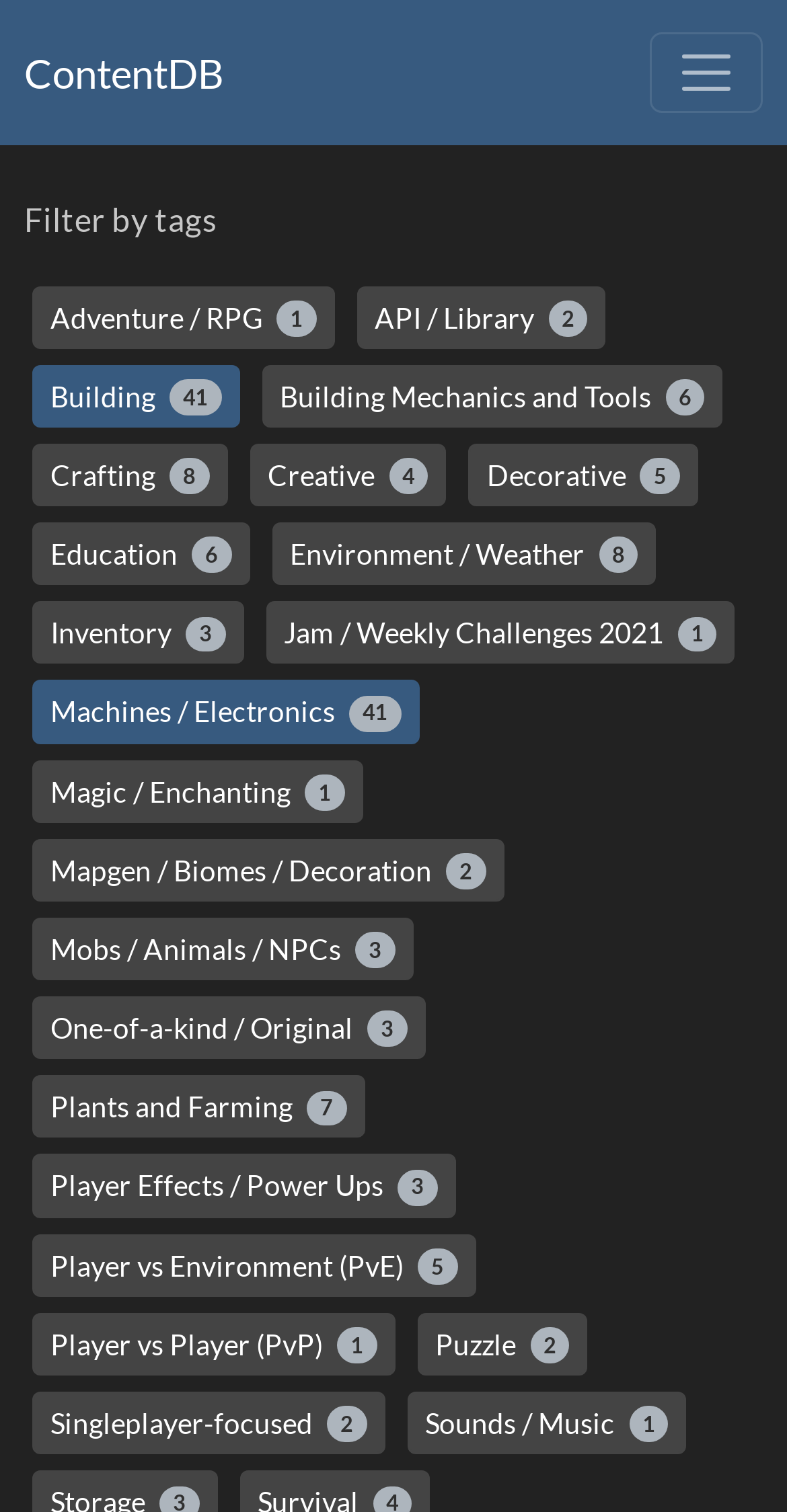Please provide a comprehensive response to the question based on the details in the image: What is the first category listed?

I looked at the links under the 'Toggle navigation' button and found that the first link is 'Adventure / RPG 1', which is the first category listed.